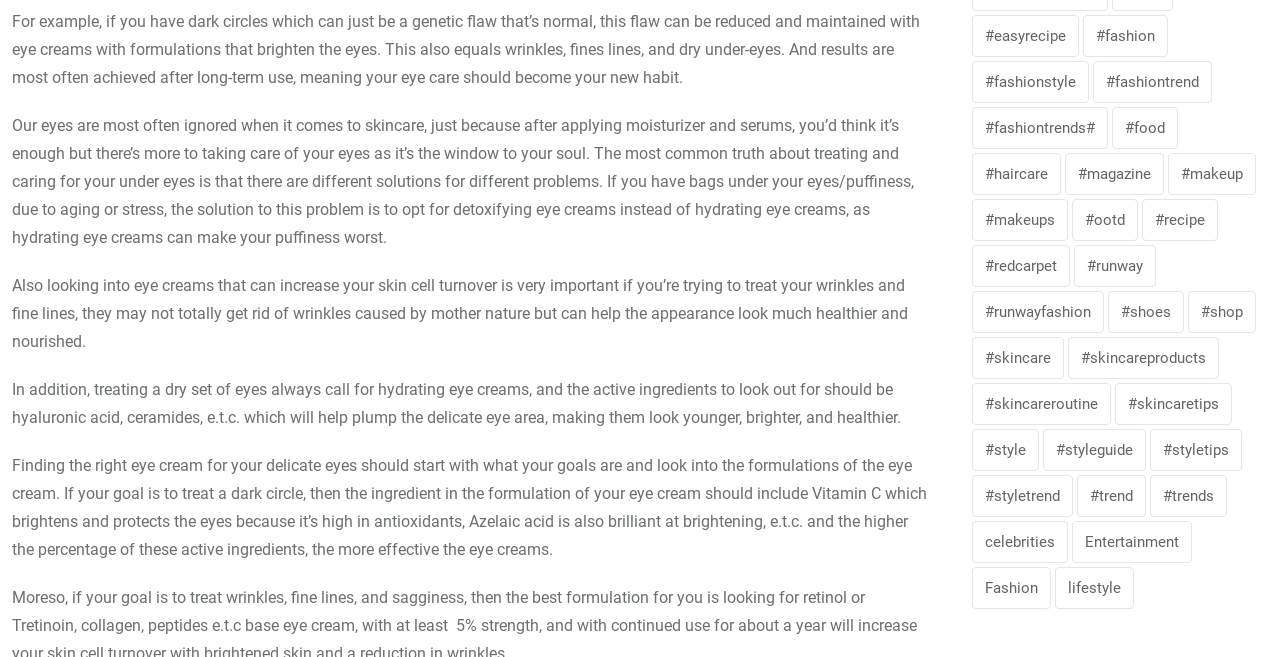Carefully examine the image and provide an in-depth answer to the question: What should one look for in an eye cream to treat wrinkles and fine lines?

The webpage suggests that to treat wrinkles and fine lines, one should look for eye creams that contain ingredients that increase skin cell turnover, which can help improve the appearance of the skin and make it look healthier and more nourished.